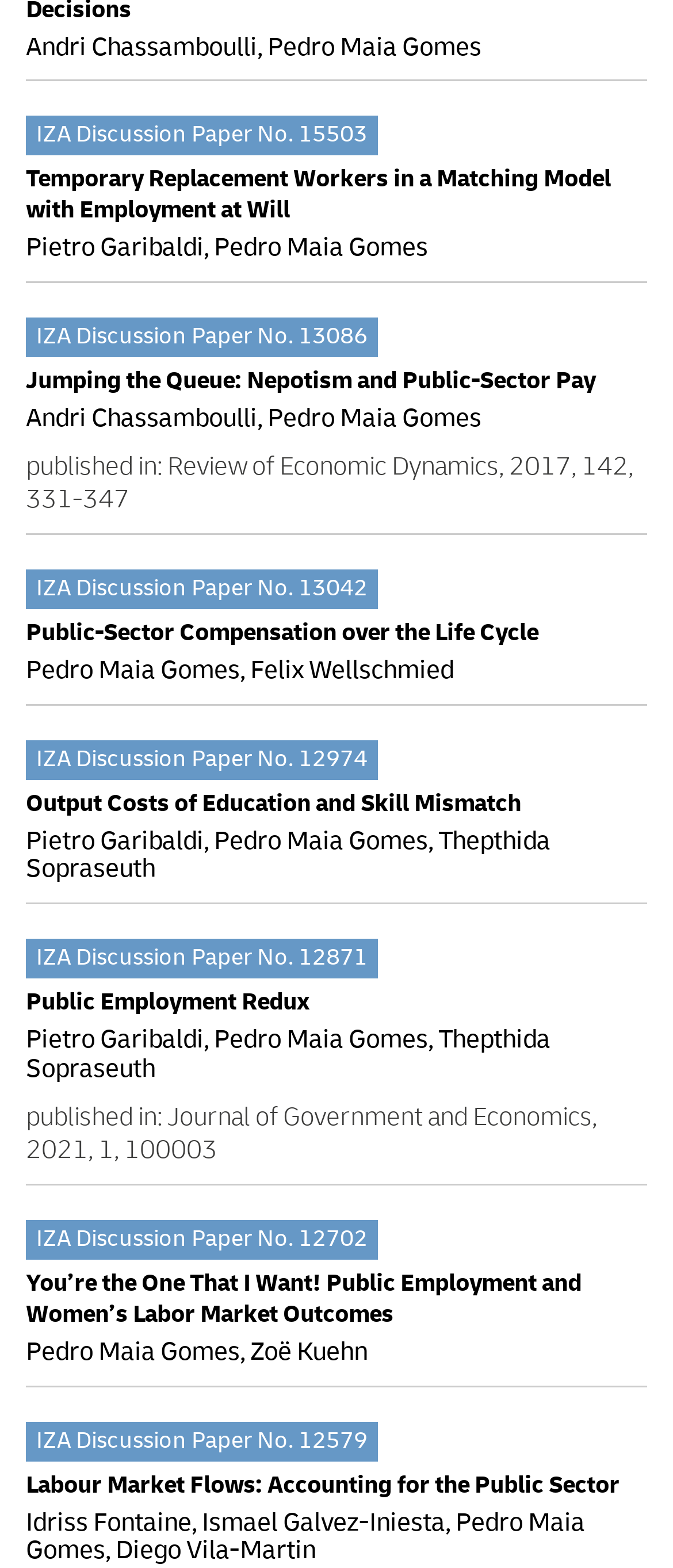Provide the bounding box coordinates of the HTML element this sentence describes: "Pedro Maia Gomes". The bounding box coordinates consist of four float numbers between 0 and 1, i.e., [left, top, right, bottom].

[0.038, 0.96, 0.869, 1.0]